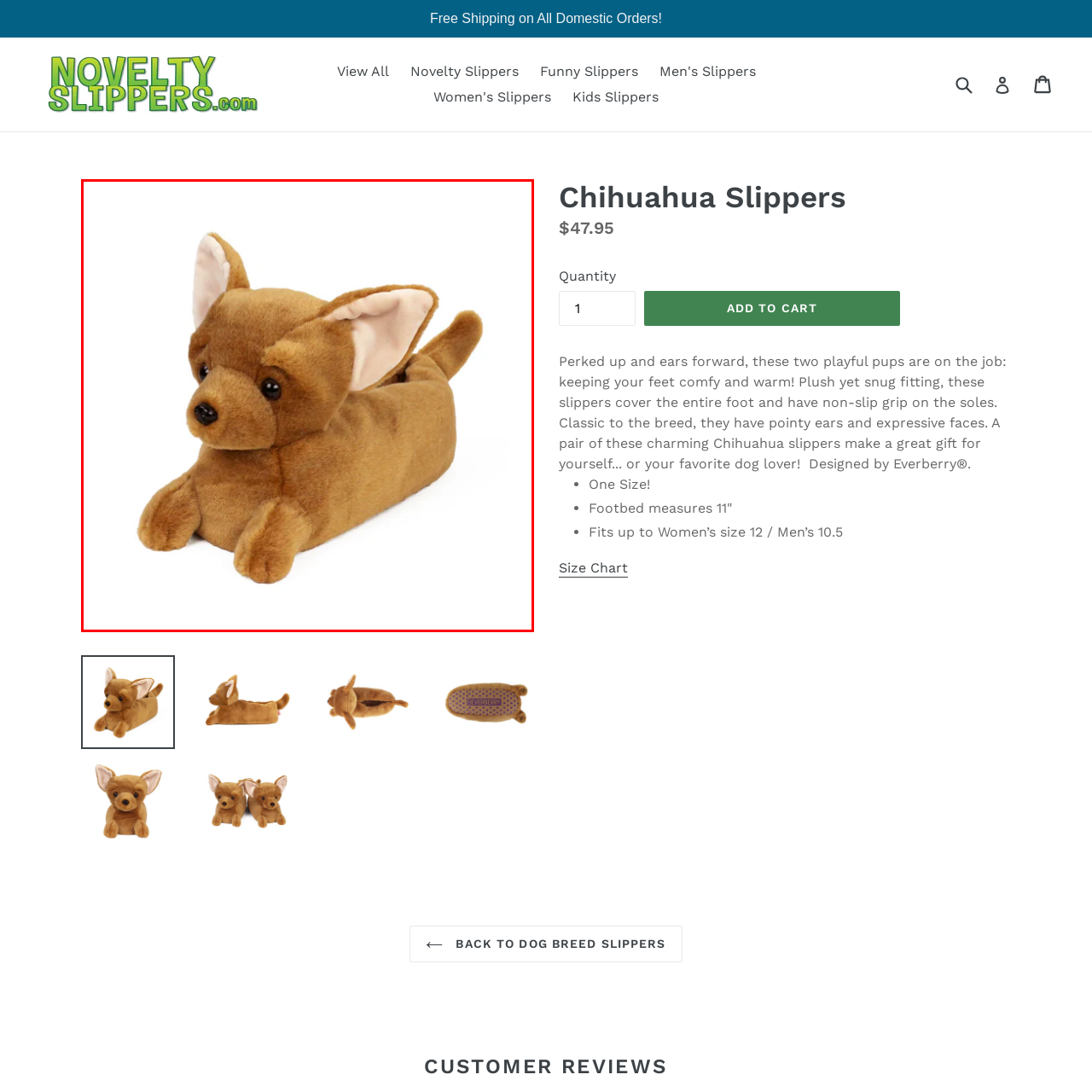Articulate a detailed narrative of what is visible inside the red-delineated region of the image.

This charming image showcases a pair of cute Chihuahua slippers, designed to resemble the playful and affectionate breed. The slippers are plush and snug, featuring an adorable brown Chihuahua with pointy ears and expressive features. With their playful pose, these slippers promise to keep your feet cozy and warm, making them a delightful choice for dog lovers. The design encapsulates the classic traits of a Chihuahua, ensuring both comfort and style. Ideal for lounging at home, these slippers add a whimsical touch to any casual outfit while also serving as a great gift for friends or family who adore dogs.